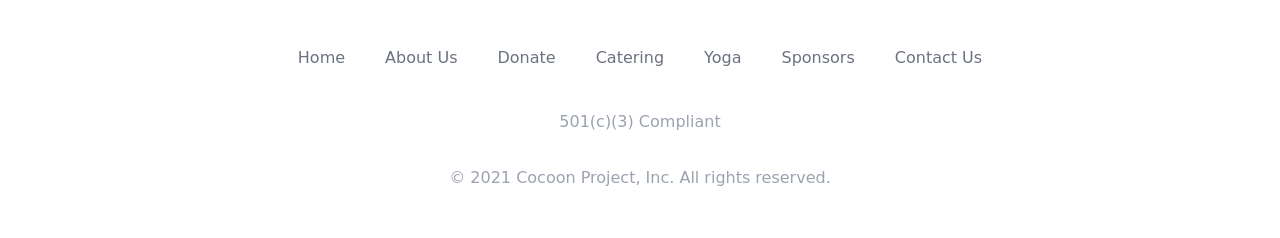Where is the 'Contact Us' link located?
Answer with a single word or short phrase according to what you see in the image.

Bottom right